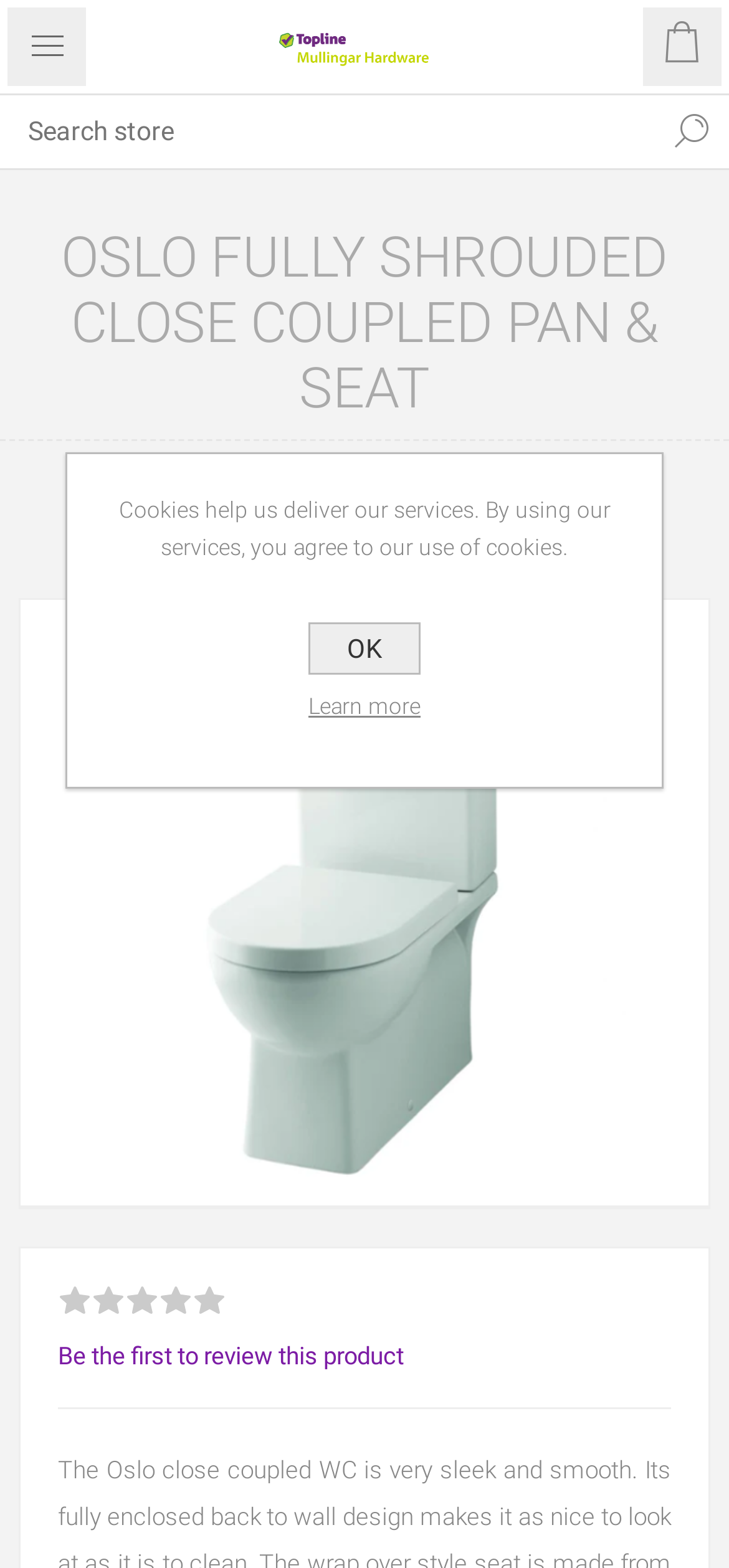Please mark the clickable region by giving the bounding box coordinates needed to complete this instruction: "Search for products".

[0.0, 0.06, 0.897, 0.107]